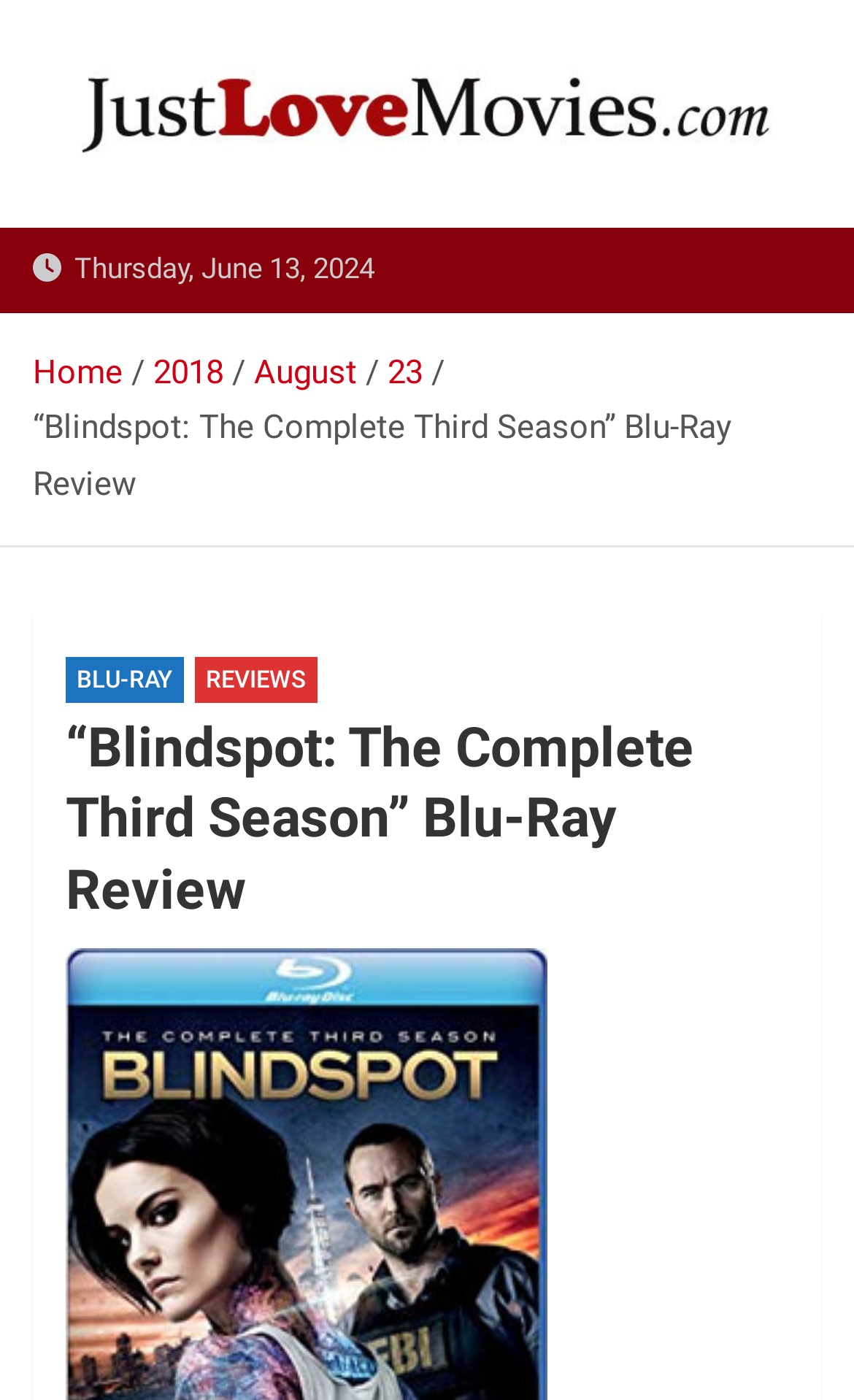Please specify the bounding box coordinates of the area that should be clicked to accomplish the following instruction: "go to home page". The coordinates should consist of four float numbers between 0 and 1, i.e., [left, top, right, bottom].

[0.038, 0.251, 0.144, 0.279]